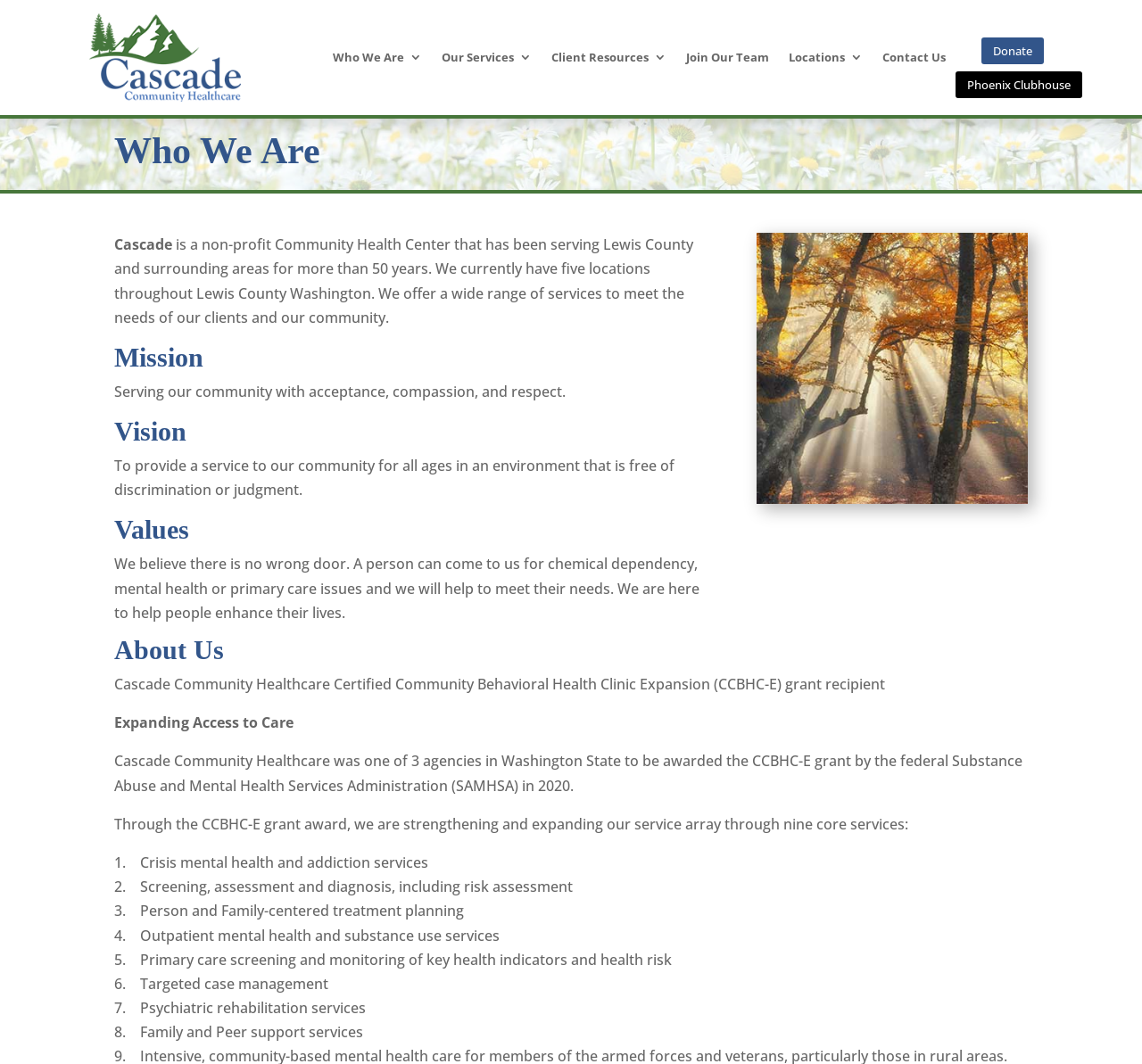Carefully examine the image and provide an in-depth answer to the question: What is the mission of Cascade Community Healthcare?

The answer can be found in the heading element 'Mission' which is followed by the StaticText element with the text 'Serving our community with acceptance, compassion, and respect.' This indicates that the mission of Cascade Community Healthcare is to serve the community with acceptance, compassion, and respect.